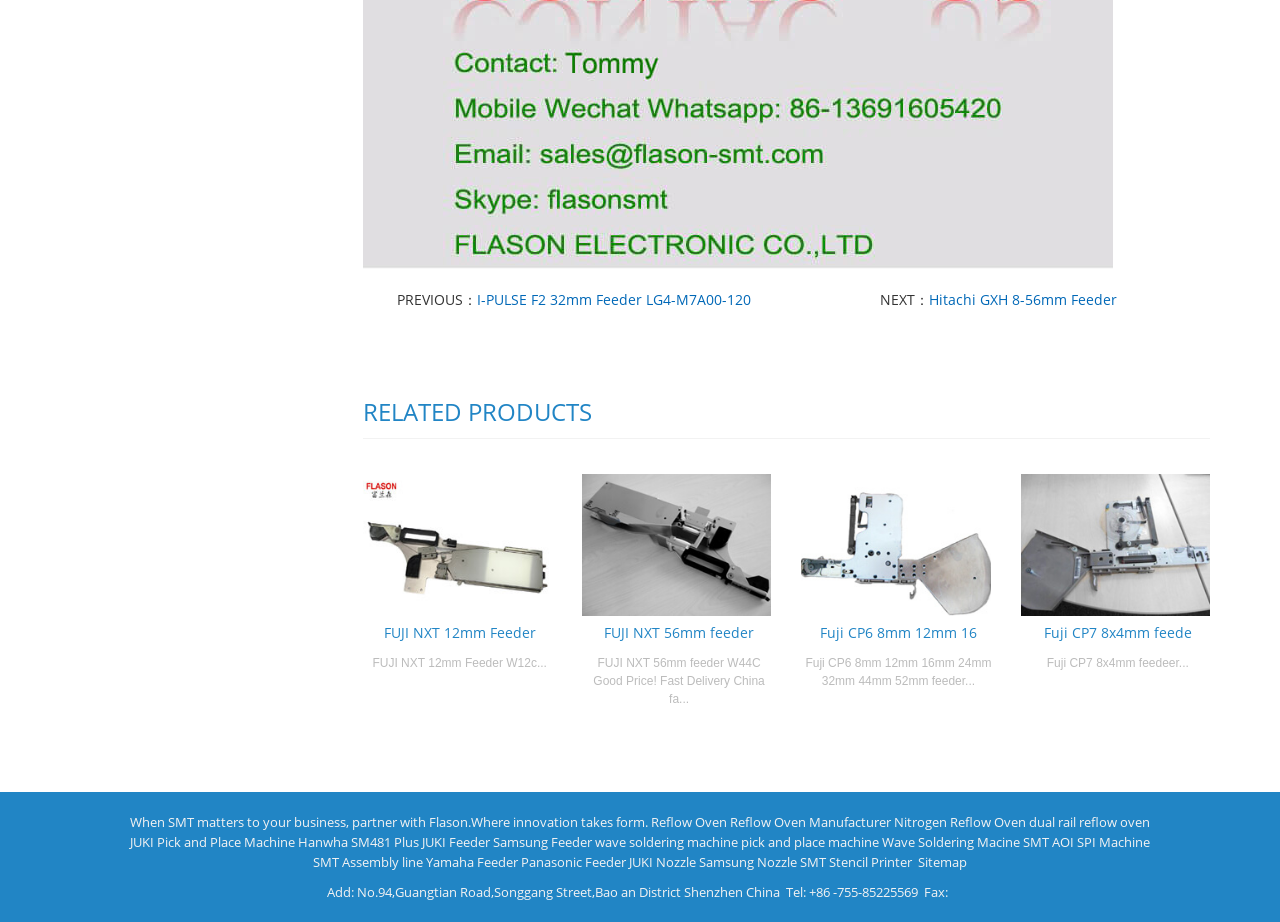Show the bounding box coordinates for the element that needs to be clicked to execute the following instruction: "Go to the 'Reflow Oven' page". Provide the coordinates in the form of four float numbers between 0 and 1, i.e., [left, top, right, bottom].

[0.509, 0.881, 0.568, 0.901]